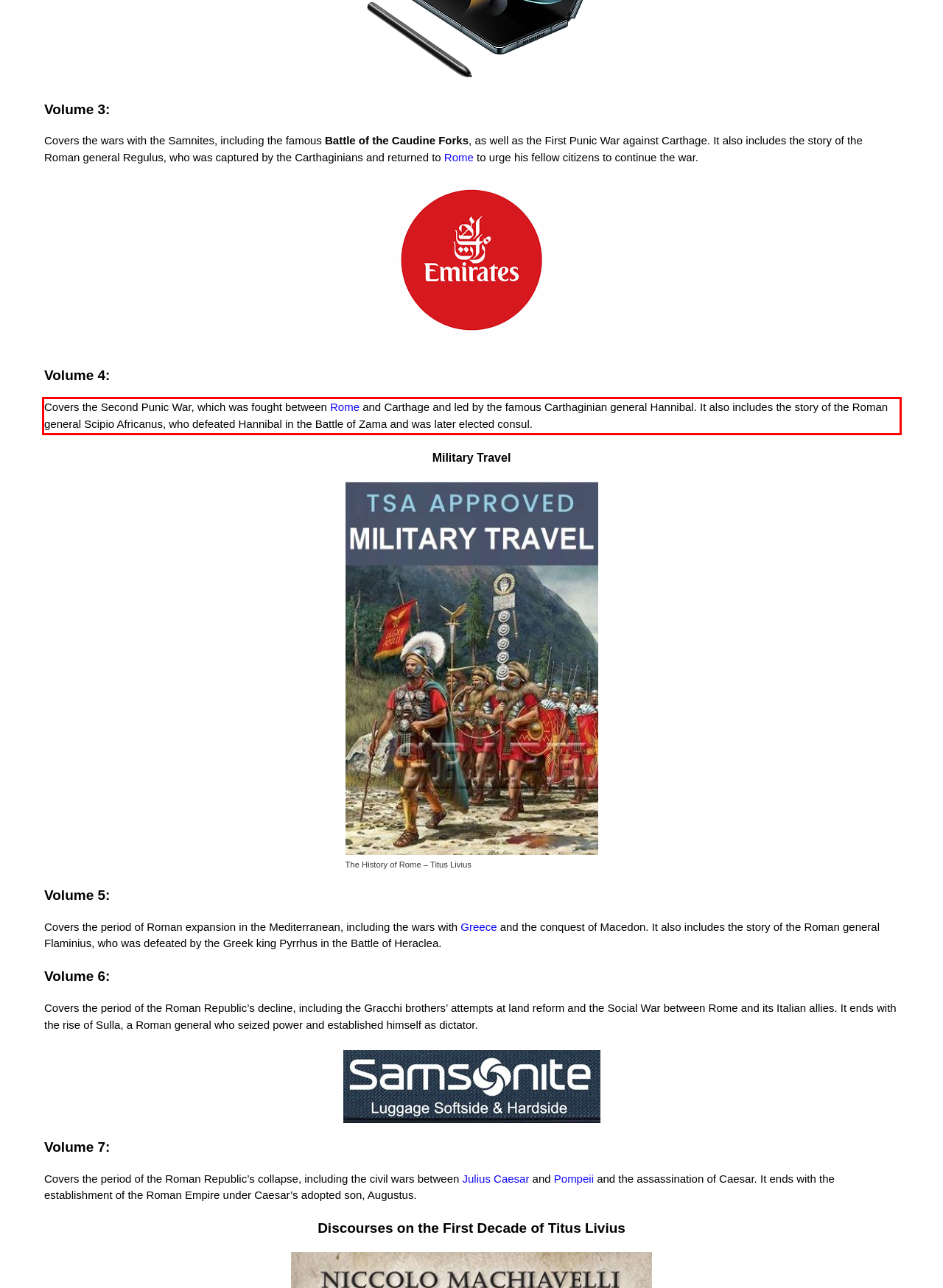Please identify the text within the red rectangular bounding box in the provided webpage screenshot.

Covers the Second Punic War, which was fought between Rome and Carthage and led by the famous Carthaginian general Hannibal. It also includes the story of the Roman general Scipio Africanus, who defeated Hannibal in the Battle of Zama and was later elected consul.